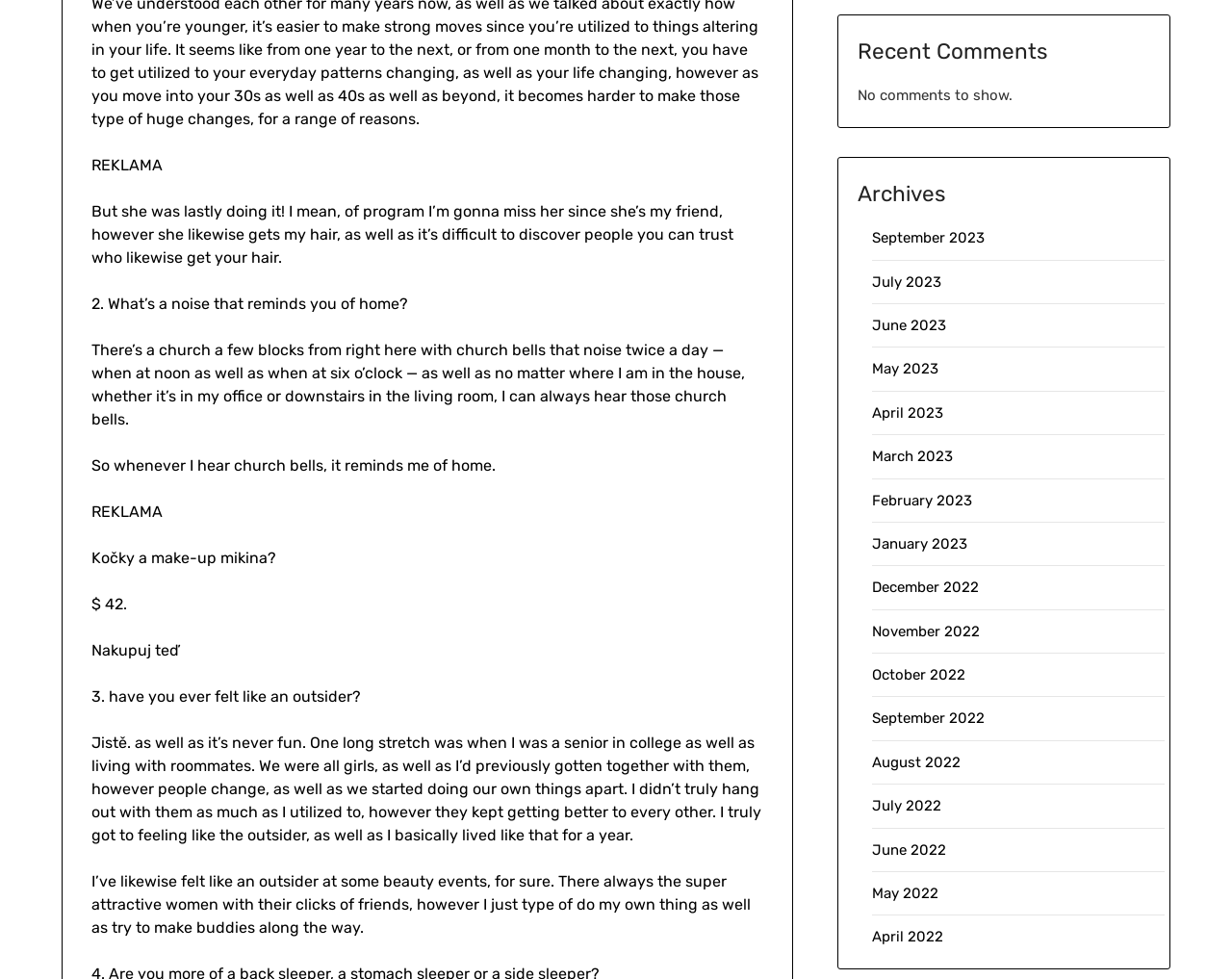Please determine the bounding box coordinates for the element that should be clicked to follow these instructions: "Browse the 'Archives' section".

[0.696, 0.181, 0.934, 0.217]